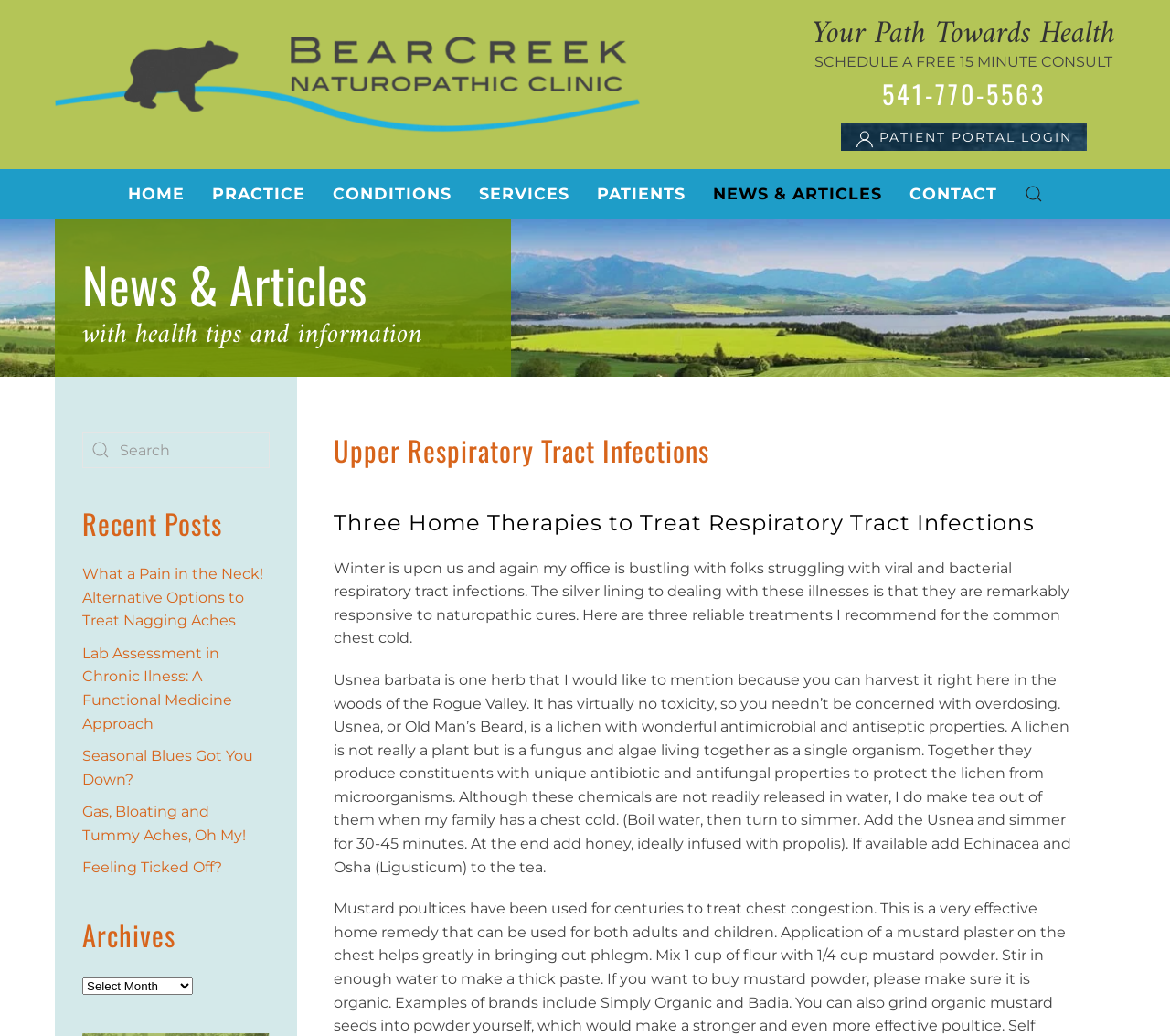Could you please study the image and provide a detailed answer to the question:
How can you contact the clinic?

I found the answer by looking at the StaticText element with the phone number '541-770-5563' which is located near the top of the webpage, indicating that it is the contact information of the clinic.